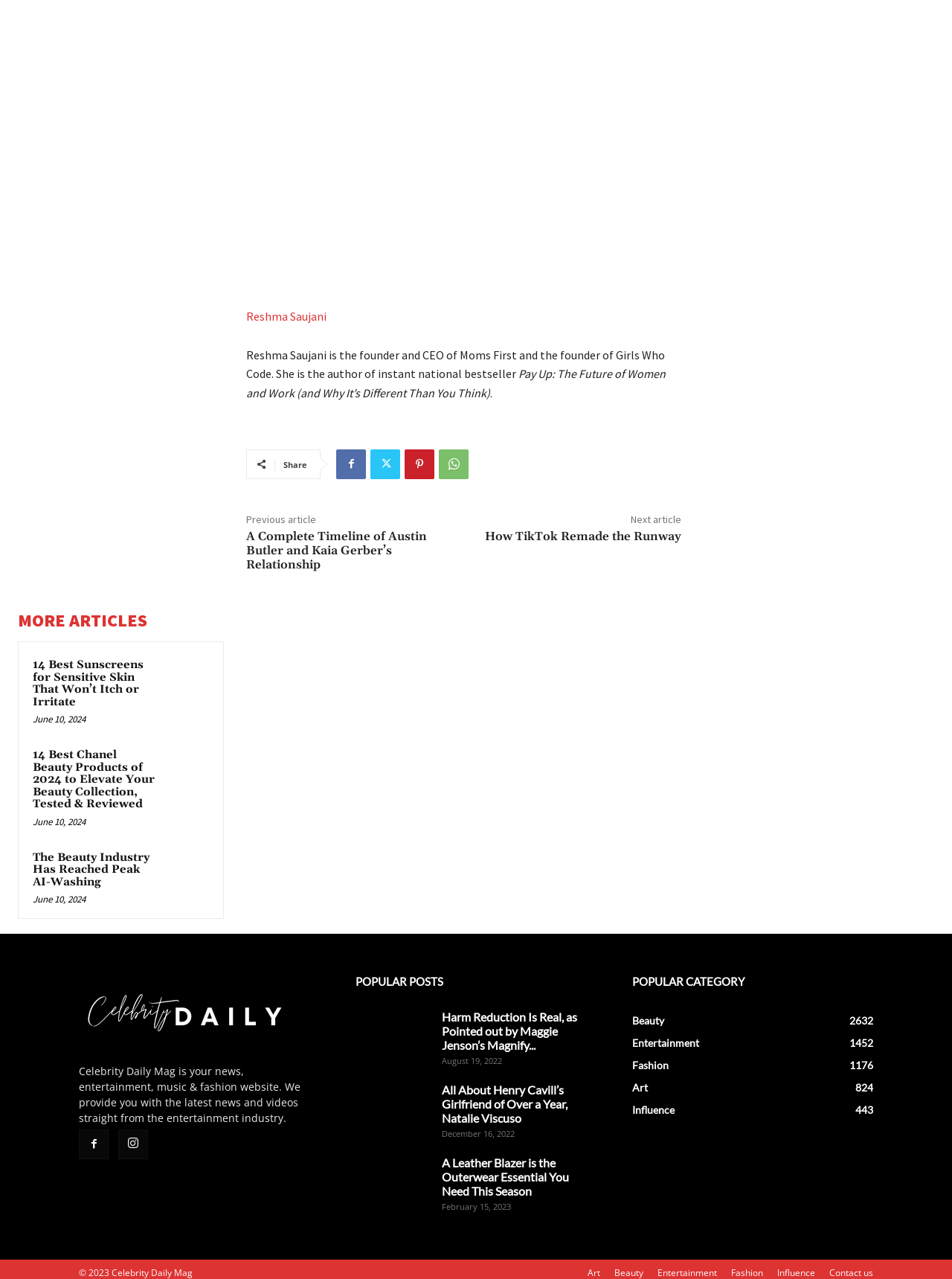Please locate the clickable area by providing the bounding box coordinates to follow this instruction: "Check the latest news and videos from Celebrity Daily Mag".

[0.083, 0.832, 0.316, 0.88]